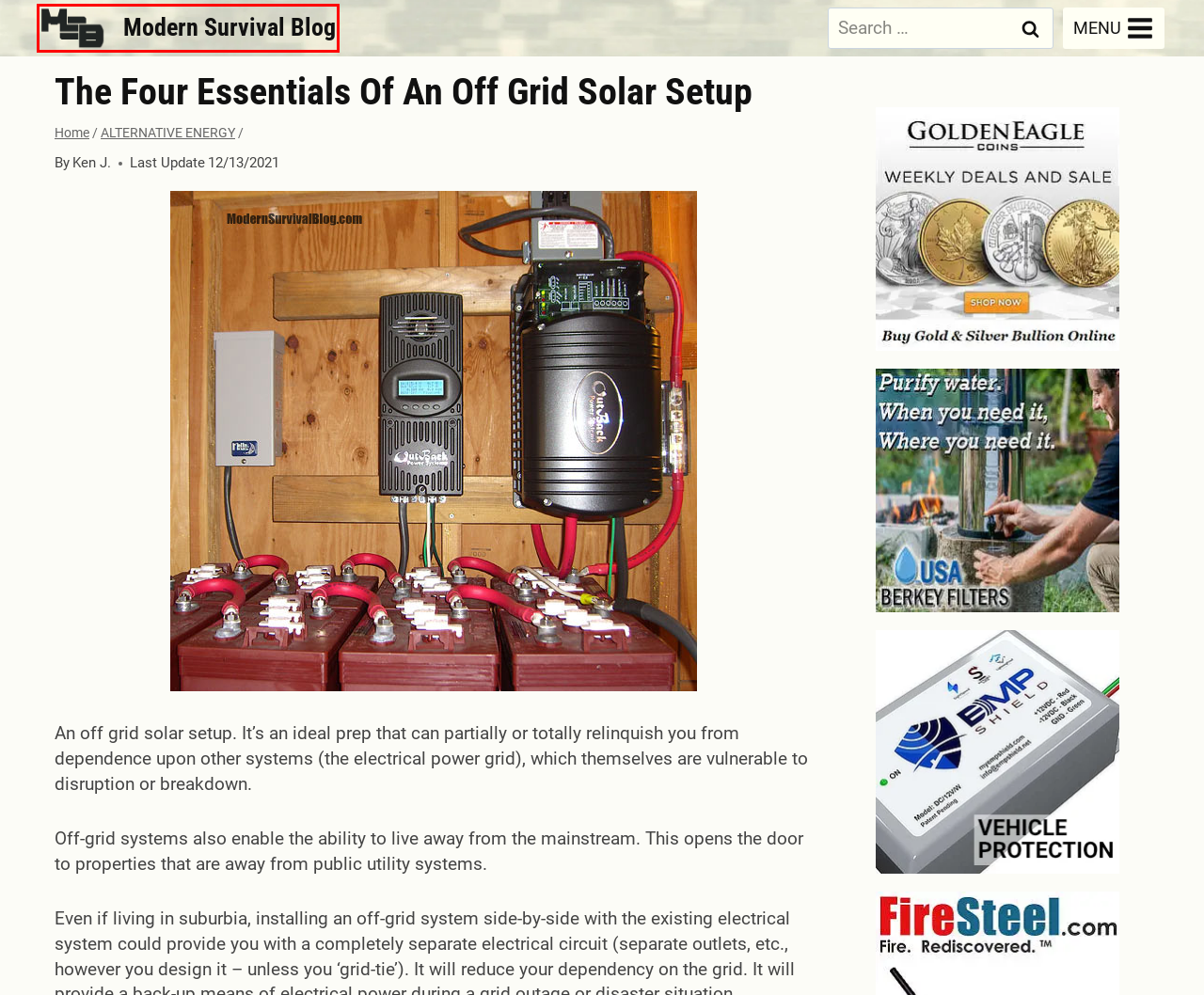You are presented with a screenshot of a webpage with a red bounding box. Select the webpage description that most closely matches the new webpage after clicking the element inside the red bounding box. The options are:
A. 'Kill A Watt Meter' -- How to Measure Power Consumption (kWh)
B. The Advantages Of AGM Sealed Batteries For Your RV Or Off-Grid
C. FireSteel.com - Best FireSteel
D. Berkey Drinking Water Purification Systems & More | 1-877-886-3653
E. Berkey Filters - Buy Berkey Water Filter Systems - USA Berkey Filters
F. Buy Gold & Silver Bullion Online | Golden Eagle Coins
G. ALTERNATIVE ENERGY Archives
H. Modern Survival Blog

H